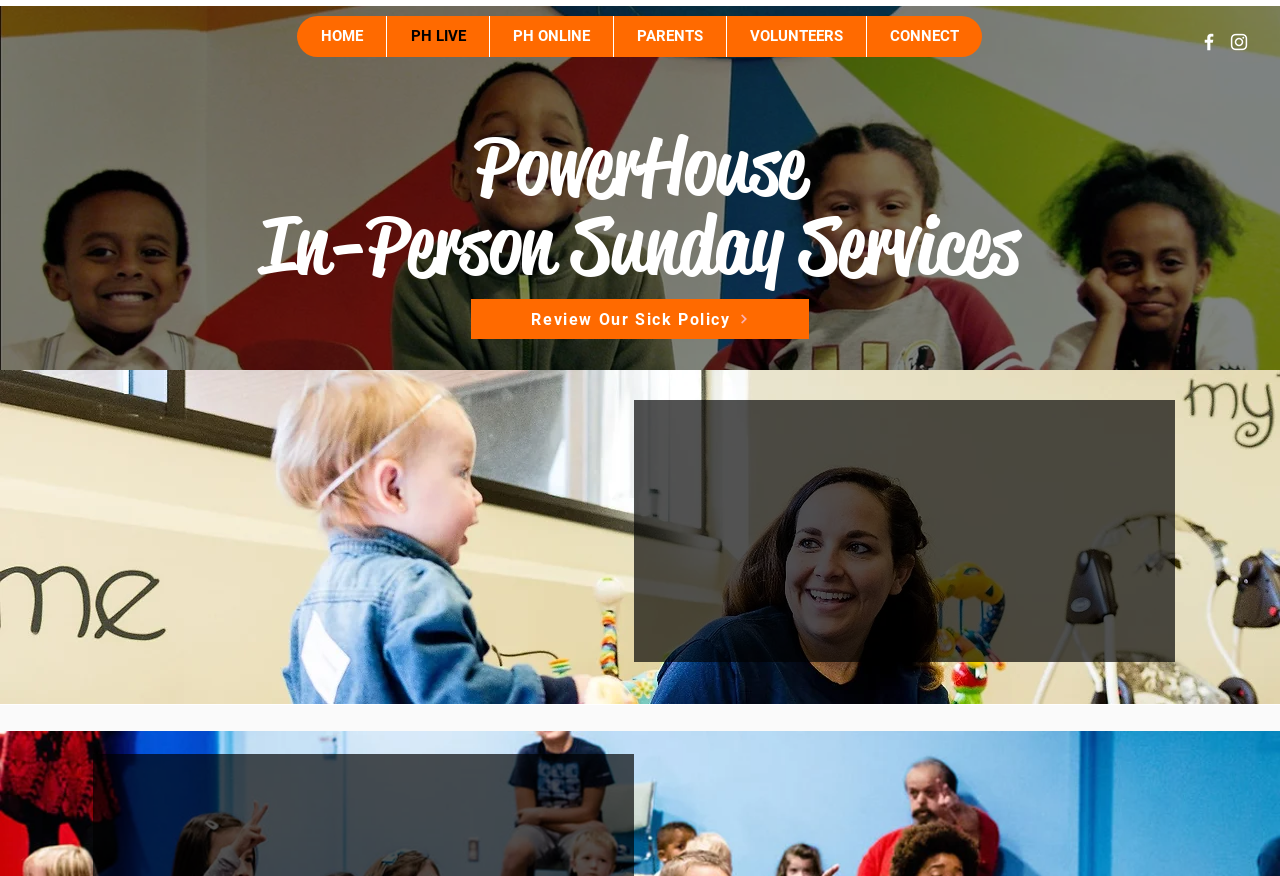Provide a thorough description of this webpage.

The webpage is about PowerHouse Kidz, a children's ministry at Seneca Creek Community Church. At the top right corner, there is a social bar with two icons: a white Facebook icon and a white Instagram icon. Below the social bar, there is a navigation menu with six links: HOME, PH LIVE, PH ONLINE, PARENTS, VOLUNTEERS, and CONNECT.

The main content of the webpage is divided into three sections. The first section is about PowerHouse In-Person Sunday Services, with a heading and a link to review the sick policy. The second section is about the Nursery, with a heading and a paragraph describing the nursery as a loving environment with simple Bible stories and music for infants and toddlers. The third section is about Preschool, with a heading located at the bottom left corner of the page.

Overall, the webpage has a simple and organized layout, with clear headings and concise text, and provides information about the children's ministry and its programs.